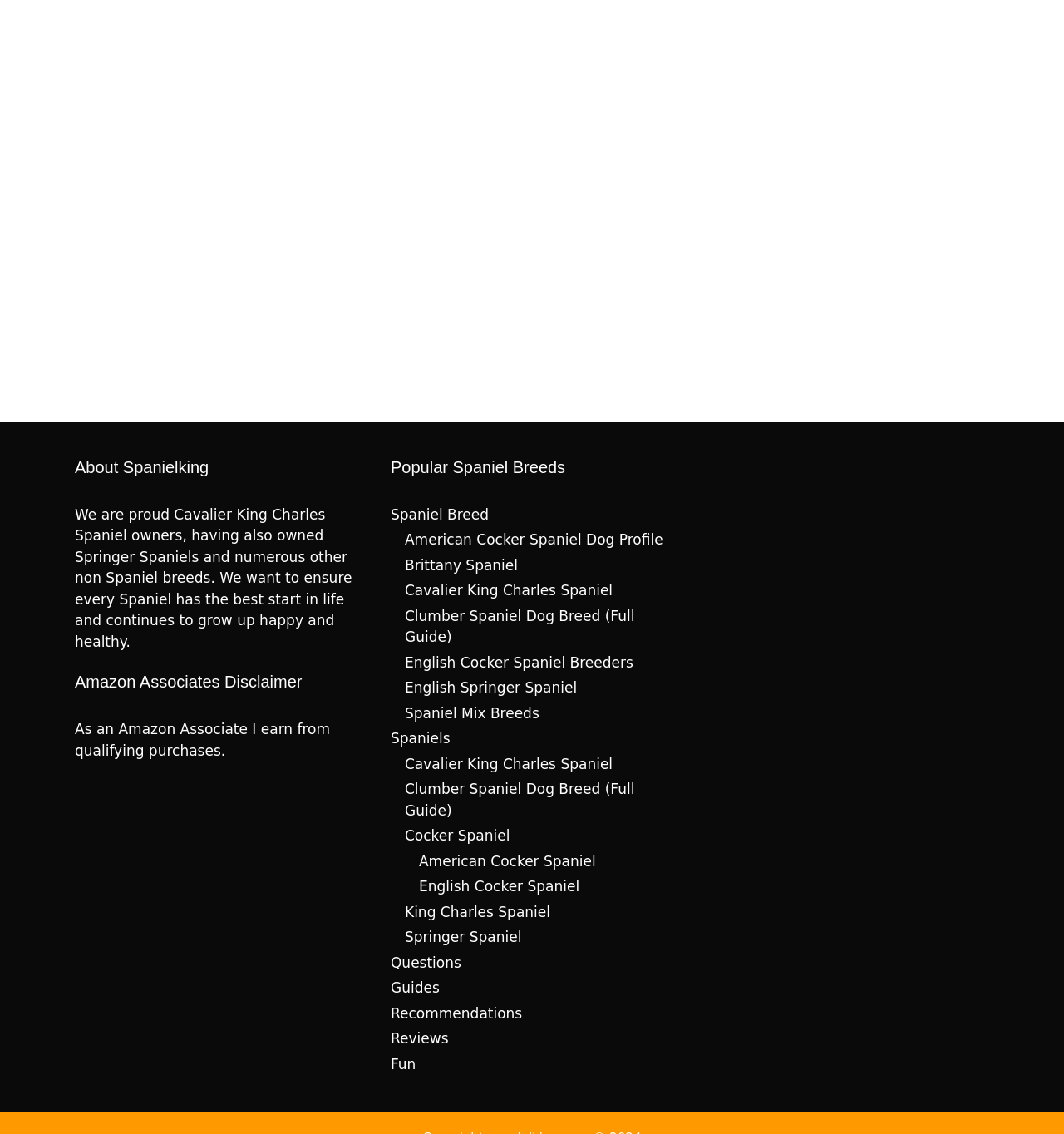Locate the bounding box coordinates of the element I should click to achieve the following instruction: "Explore 'Guides'".

[0.367, 0.864, 0.413, 0.879]